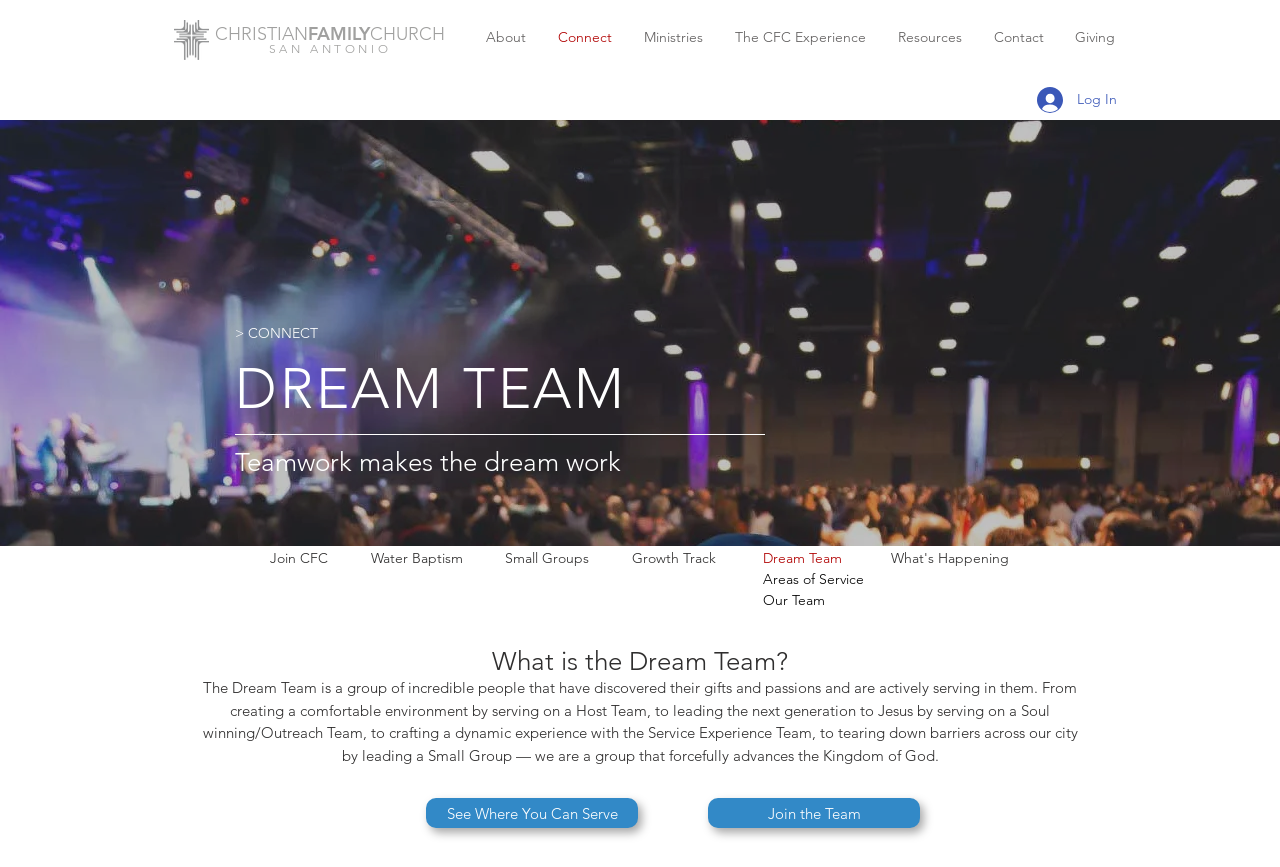Point out the bounding box coordinates of the section to click in order to follow this instruction: "Log In to the system".

[0.799, 0.093, 0.884, 0.137]